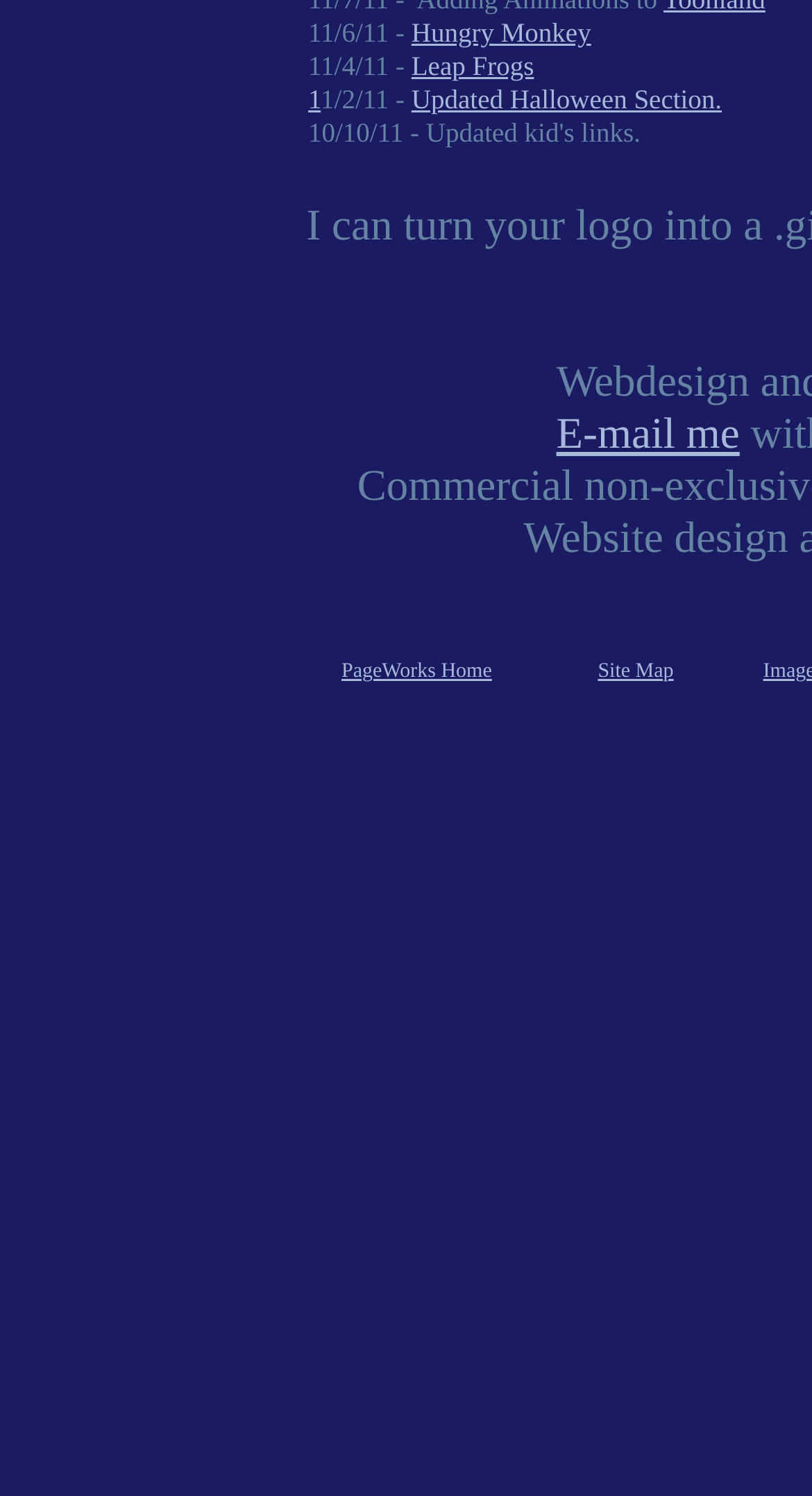Determine the bounding box coordinates for the UI element matching this description: "E-mail me".

[0.685, 0.273, 0.911, 0.306]